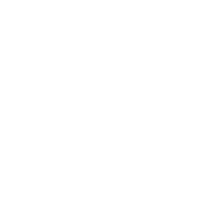Describe every aspect of the image in depth.

The image showcases a prominent logo of "Layne of Idaho," a company dedicated to water pump services in the Greater Boise area and Southern Idaho. This visual element emphasizes their commitment to providing high-quality pump installation, maintenance, and repair services. The logo plays a key role in reinforcing the brand identity, as the company has been a vital resource for farmers and residents in the region for over 45 years, ensuring that essential water systems remain operational. This particular logo likely serves as a symbol of trust and reliability for customers seeking water solutions.